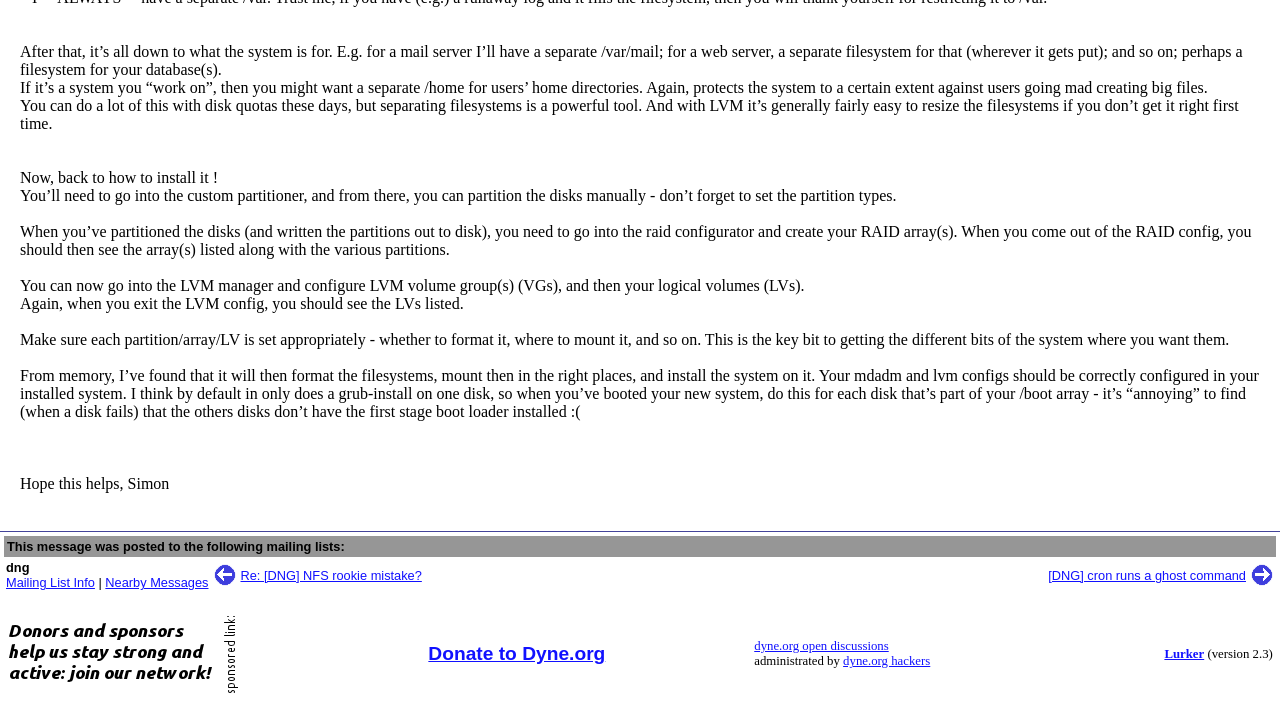Indicate the bounding box coordinates of the element that must be clicked to execute the instruction: "Click on 'Mailing List Info'". The coordinates should be given as four float numbers between 0 and 1, i.e., [left, top, right, bottom].

[0.005, 0.819, 0.074, 0.841]